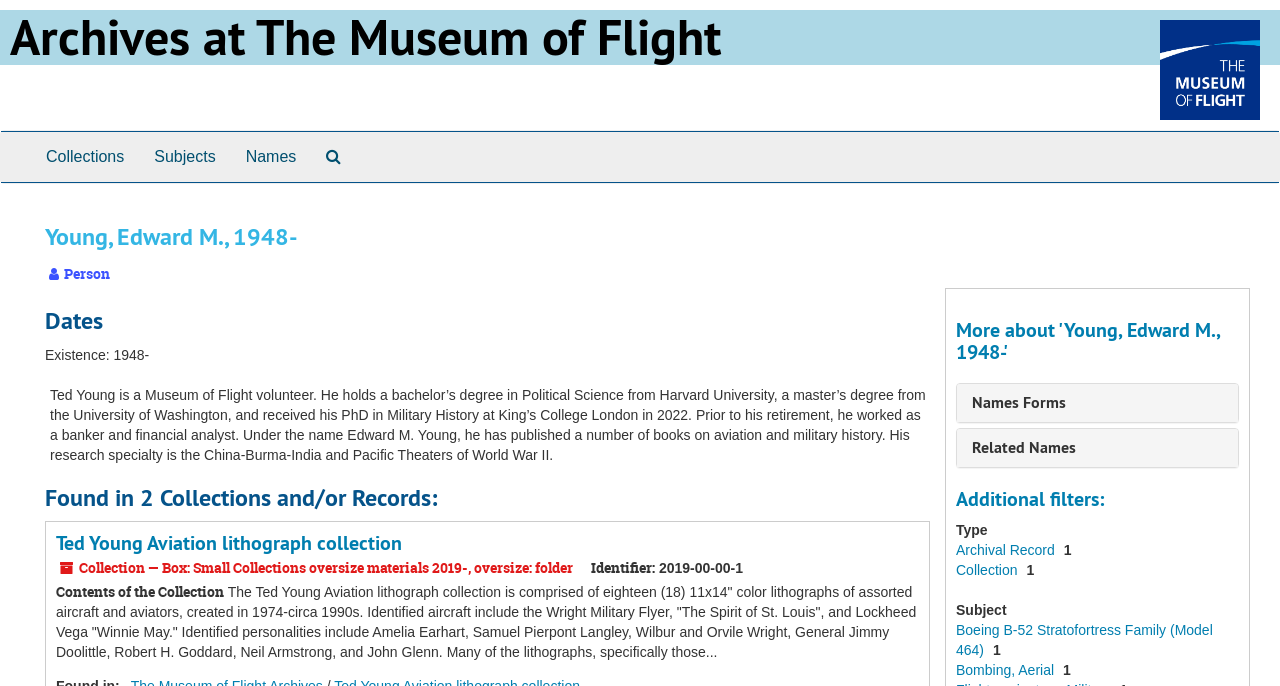Please answer the following question as detailed as possible based on the image: 
How many collections is Ted Young's lithograph collection part of?

The answer is obtained from the heading 'Found in 2 Collections and/or Records:' which is located in the middle of the page, indicating that Ted Young's lithograph collection is part of two collections.